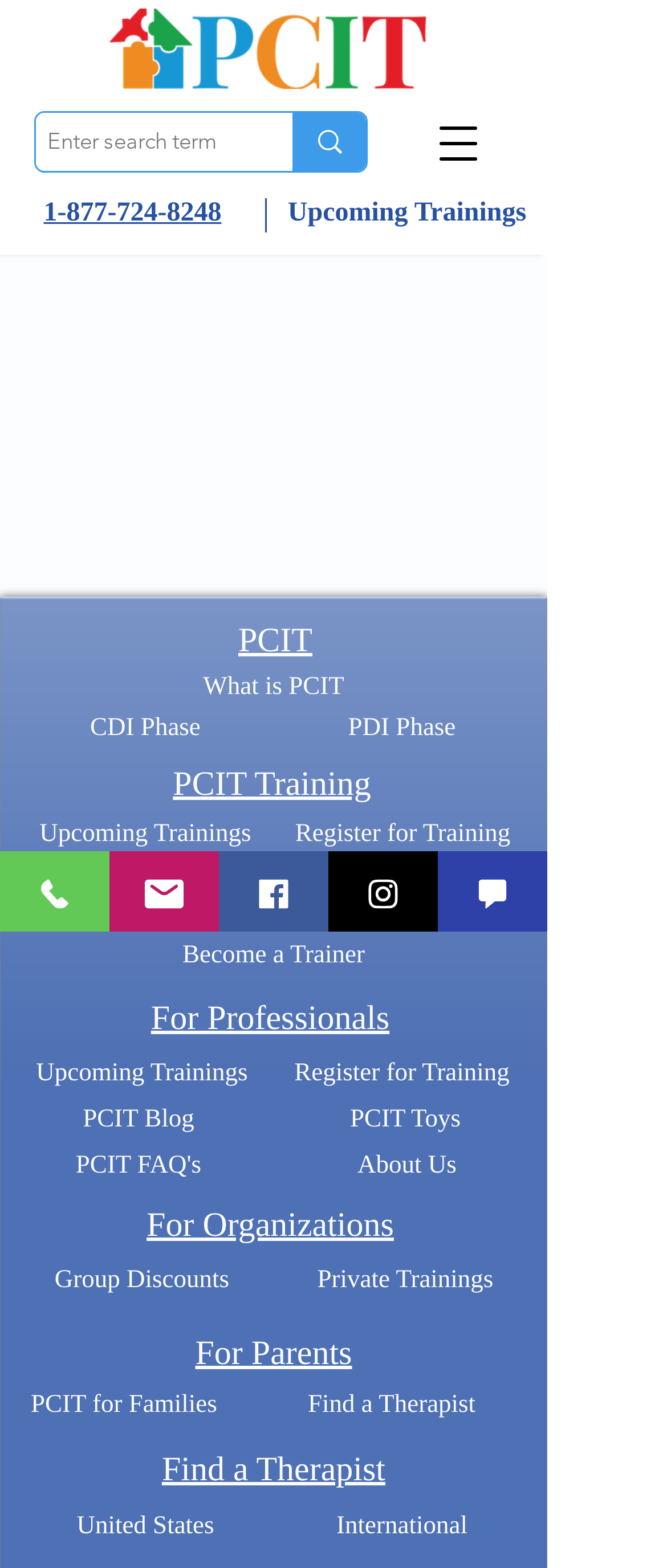Please identify the bounding box coordinates of the clickable area that will fulfill the following instruction: "Open navigation menu". The coordinates should be in the format of four float numbers between 0 and 1, i.e., [left, top, right, bottom].

[0.605, 0.061, 0.769, 0.121]